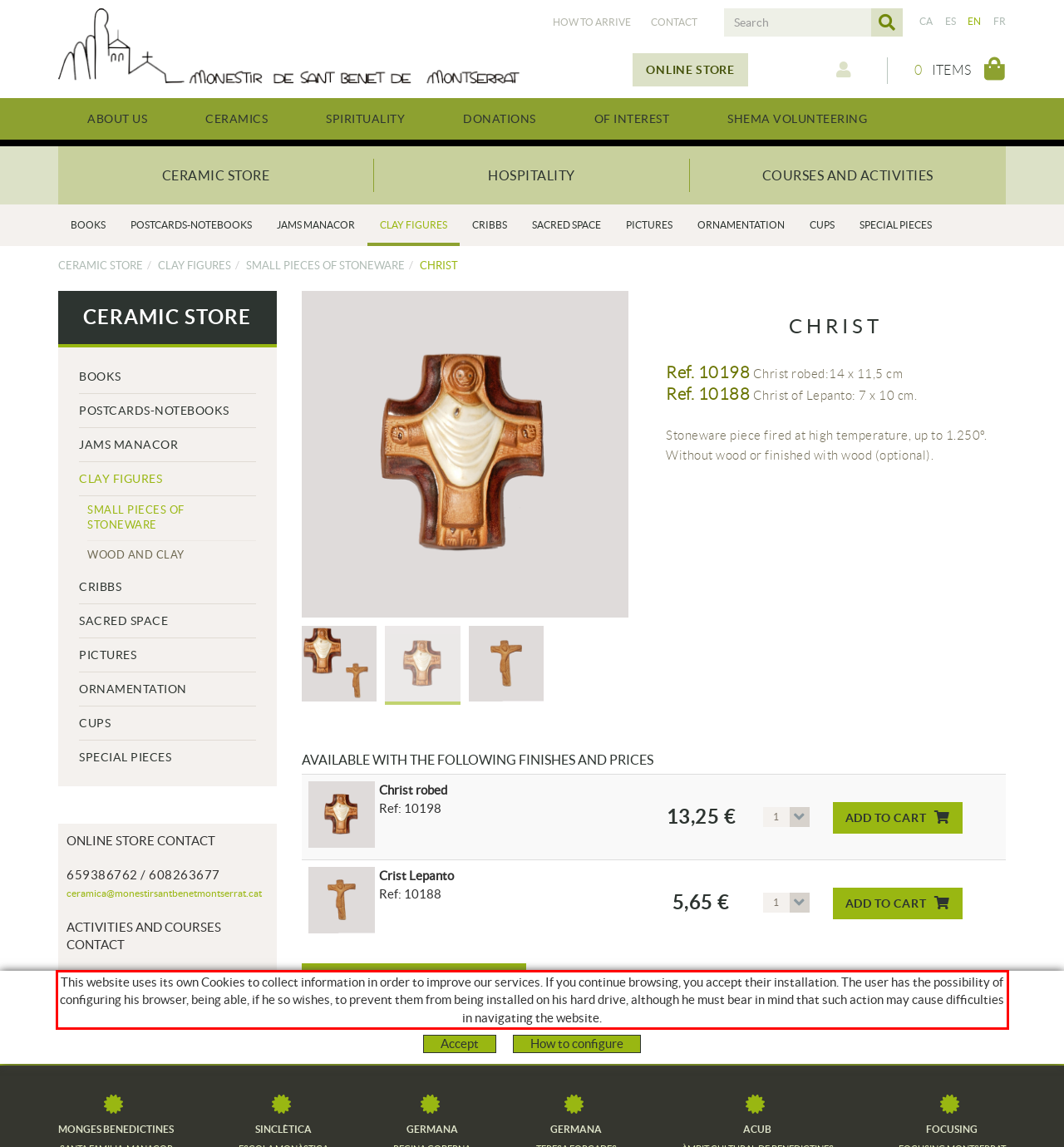Extract and provide the text found inside the red rectangle in the screenshot of the webpage.

This website uses its own Cookies to collect information in order to improve our services. If you continue browsing, you accept their installation. The user has the possibility of configuring his browser, being able, if he so wishes, to prevent them from being installed on his hard drive, although he must bear in mind that such action may cause difficulties in navigating the website.